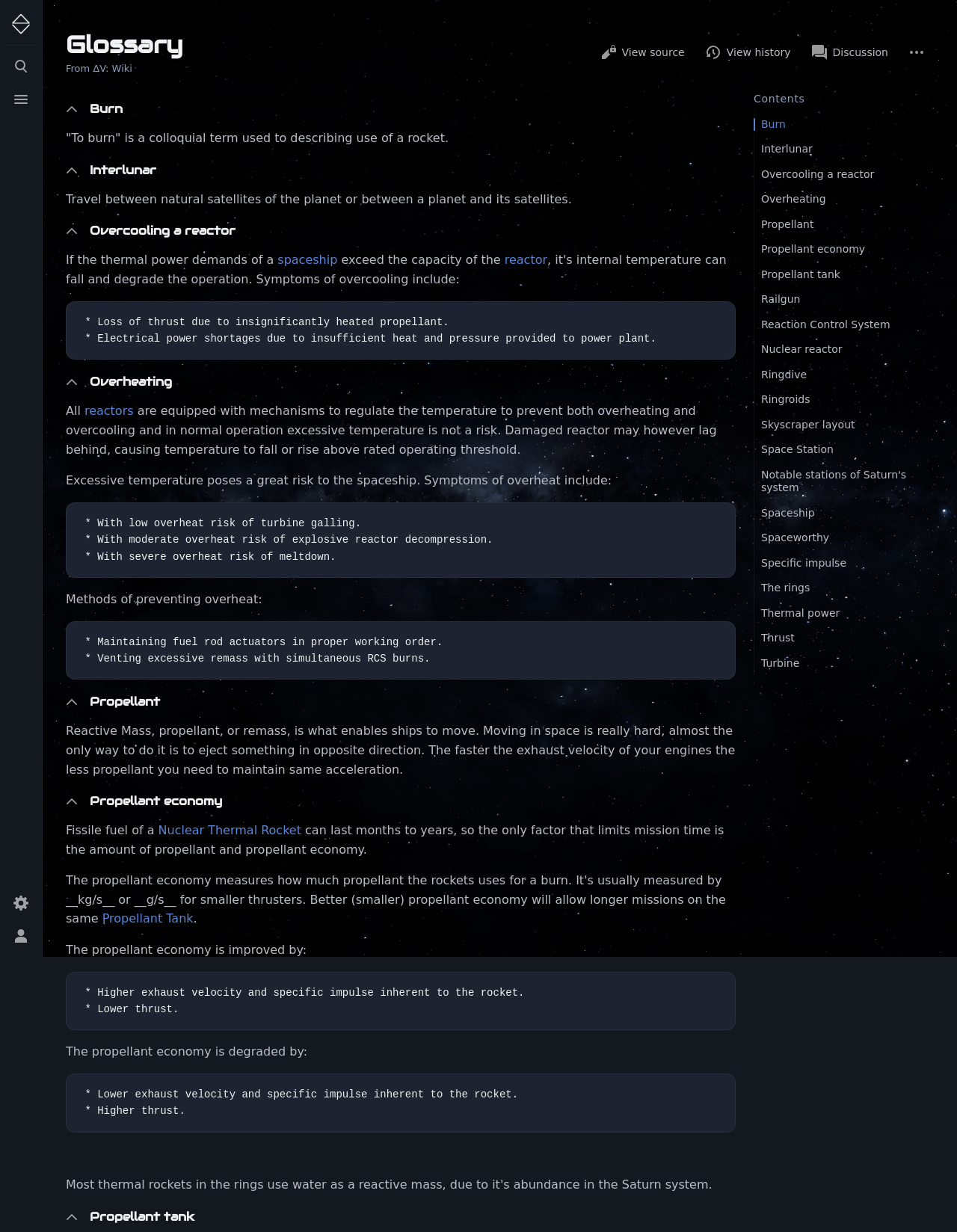Find the bounding box coordinates of the area that needs to be clicked in order to achieve the following instruction: "Read the Glossary". The coordinates should be specified as four float numbers between 0 and 1, i.e., [left, top, right, bottom].

[0.618, 0.031, 0.636, 0.053]